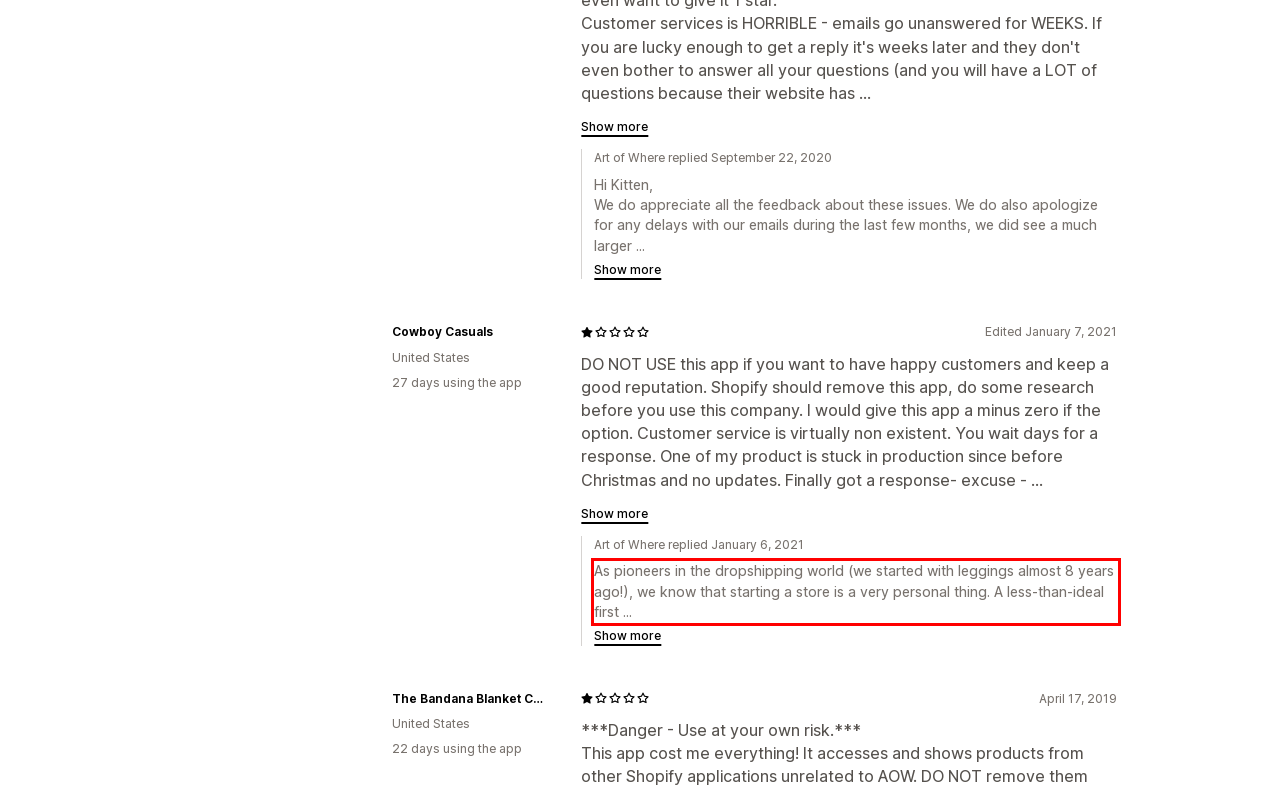In the screenshot of the webpage, find the red bounding box and perform OCR to obtain the text content restricted within this red bounding box.

As pioneers in the dropshipping world (we started with leggings almost 8 years ago!), we know that starting a store is a very personal thing. A less-than-ideal first ...